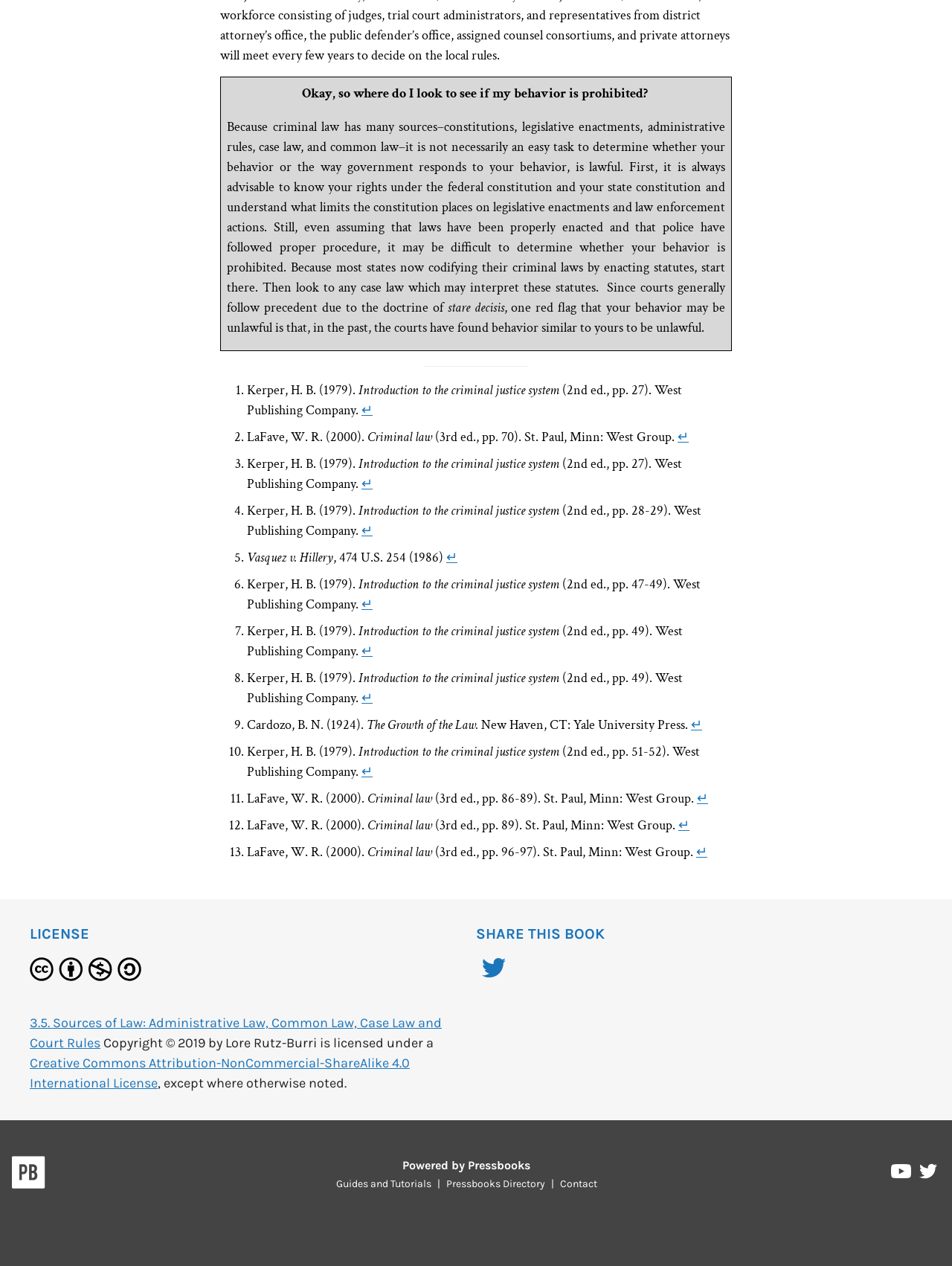What is the significance of the separator line?
Using the image as a reference, give a one-word or short phrase answer.

Separating sections